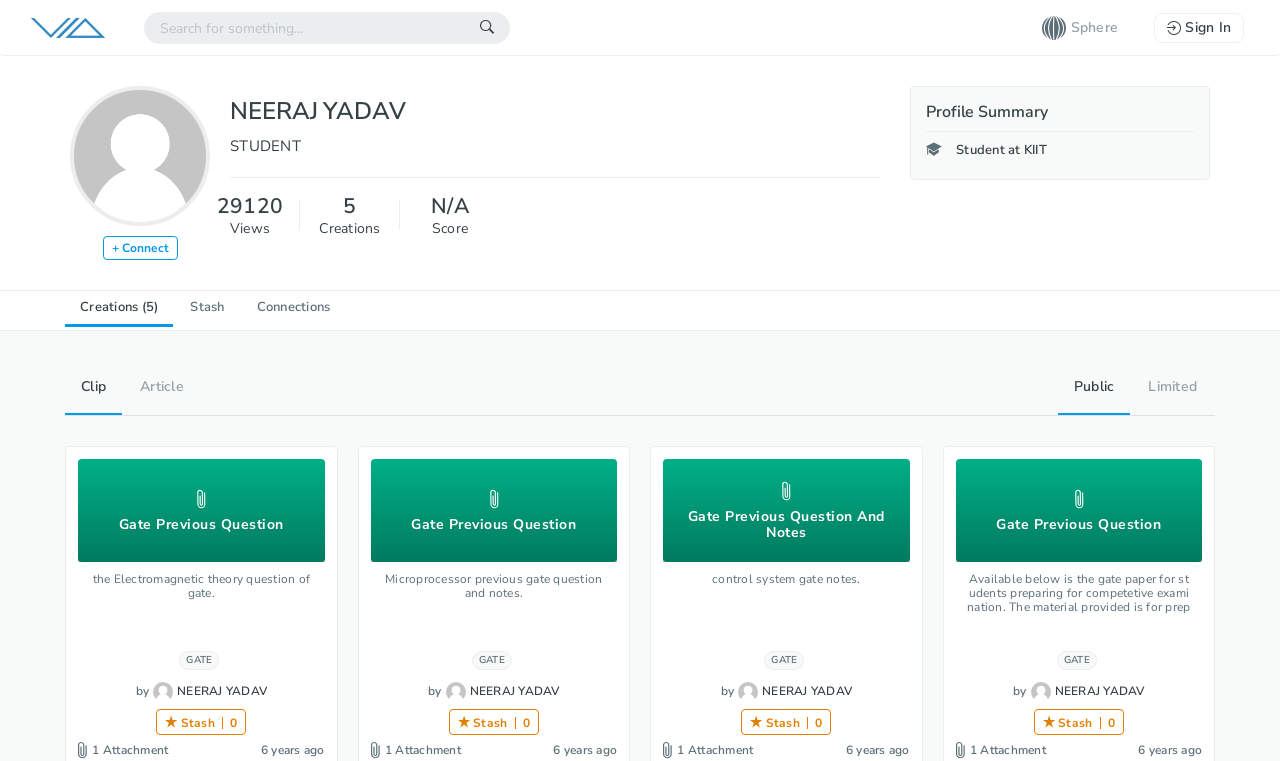What is the institution where the person is a student?
Look at the image and respond with a one-word or short-phrase answer.

KIIT